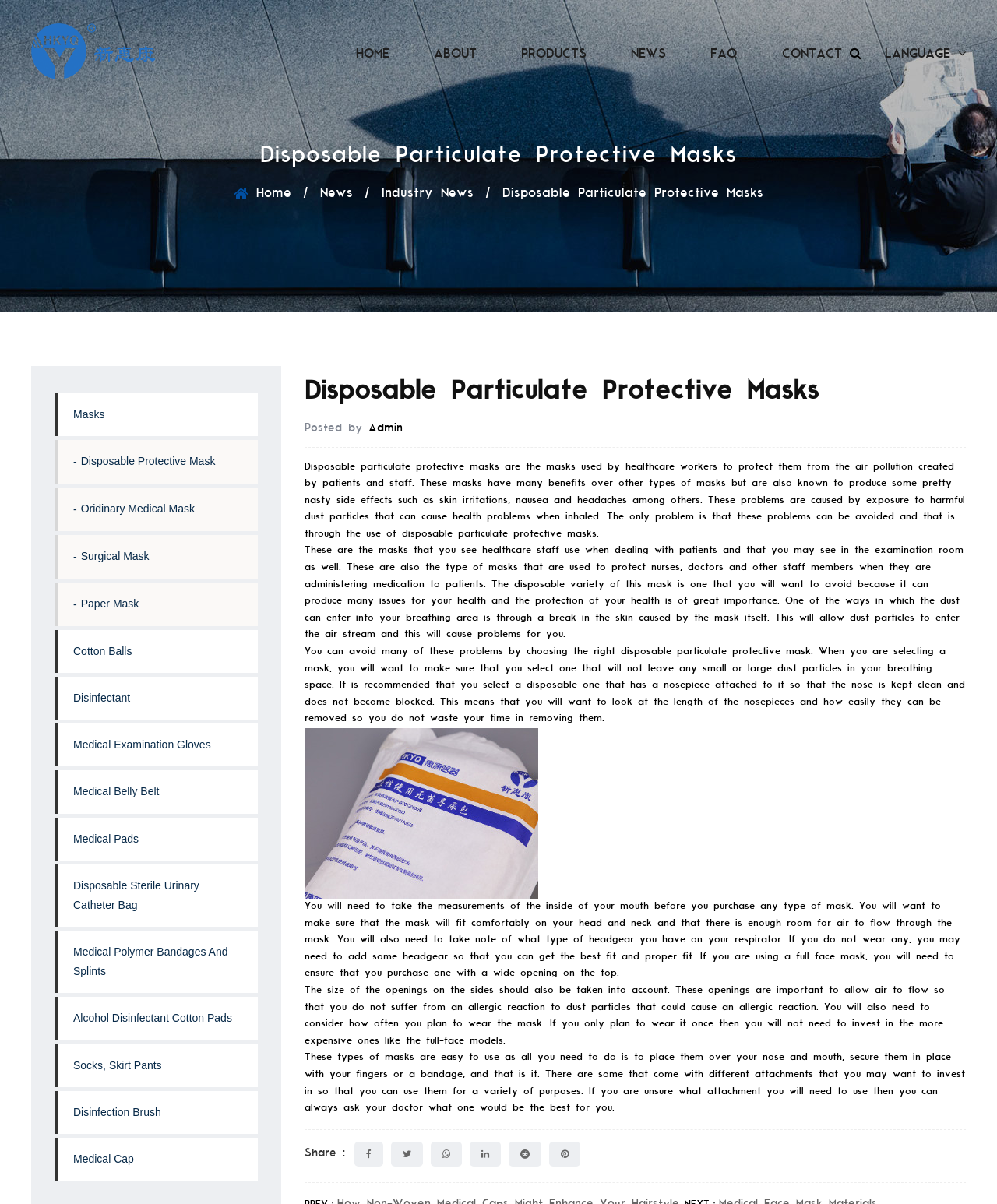Answer the following inquiry with a single word or phrase:
What is a recommended feature of a disposable particulate protective mask?

Nosepiece attached